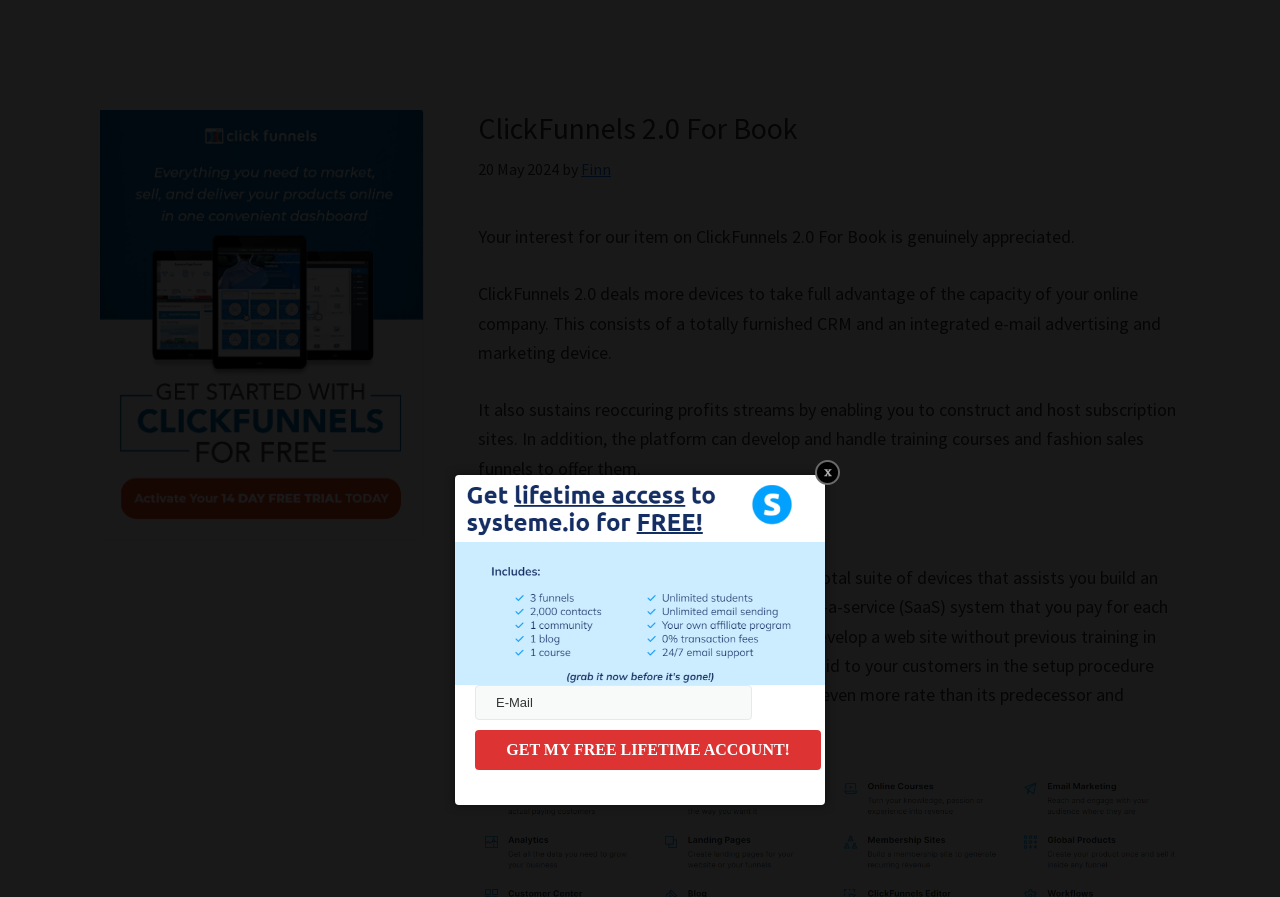What is the position of the 'Primary Sidebar' section?
From the image, respond using a single word or phrase.

On the left side